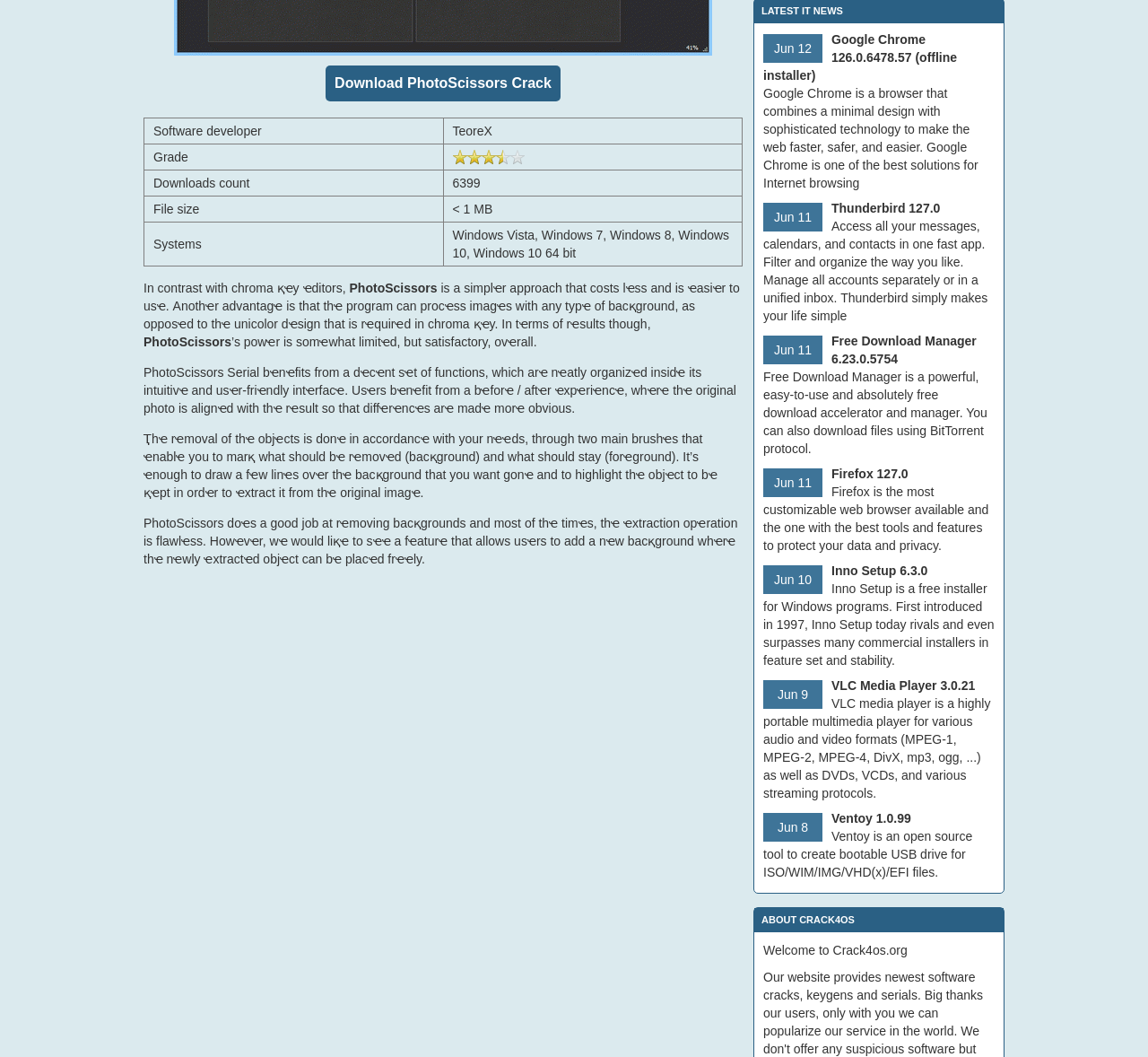Using the webpage screenshot, locate the HTML element that fits the following description and provide its bounding box: "VLC Media Player 3.0.21".

[0.724, 0.642, 0.849, 0.655]